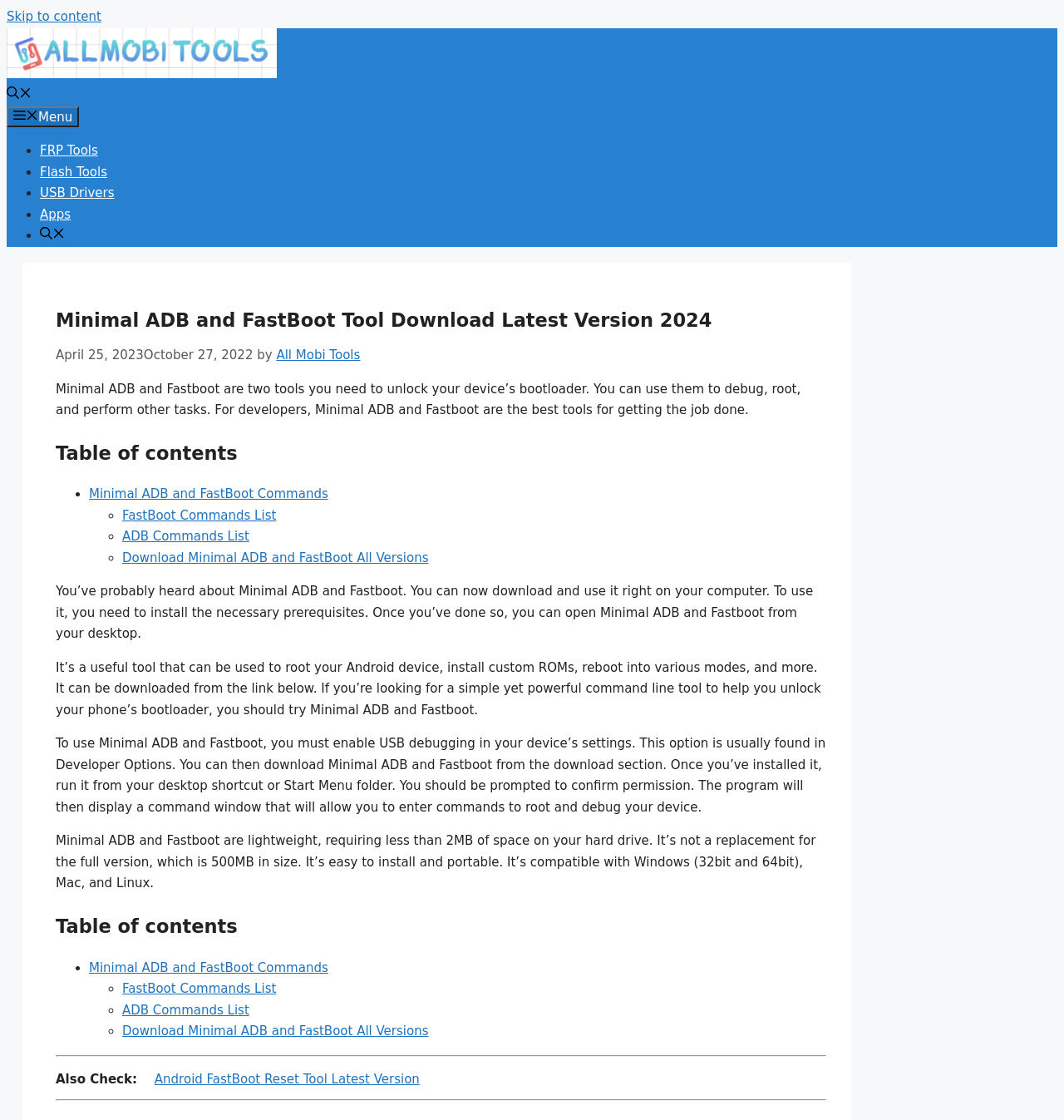Locate the bounding box coordinates of the element you need to click to accomplish the task described by this instruction: "Download Minimal ADB and FastBoot from the link below".

[0.115, 0.491, 0.403, 0.505]